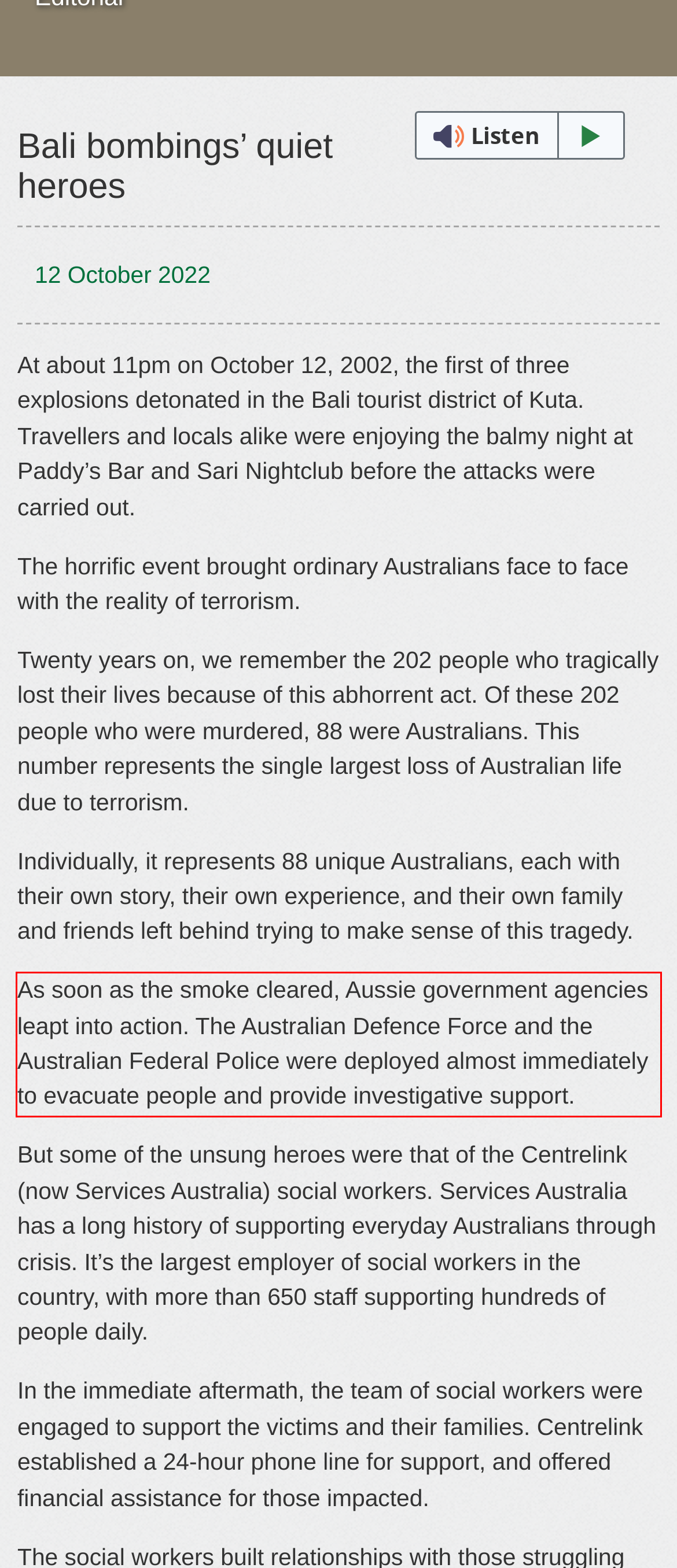Using OCR, extract the text content found within the red bounding box in the given webpage screenshot.

As soon as the smoke cleared, Aussie government agencies leapt into action. The Australian Defence Force and the Australian Federal Police were deployed almost immediately to evacuate people and provide investigative support.